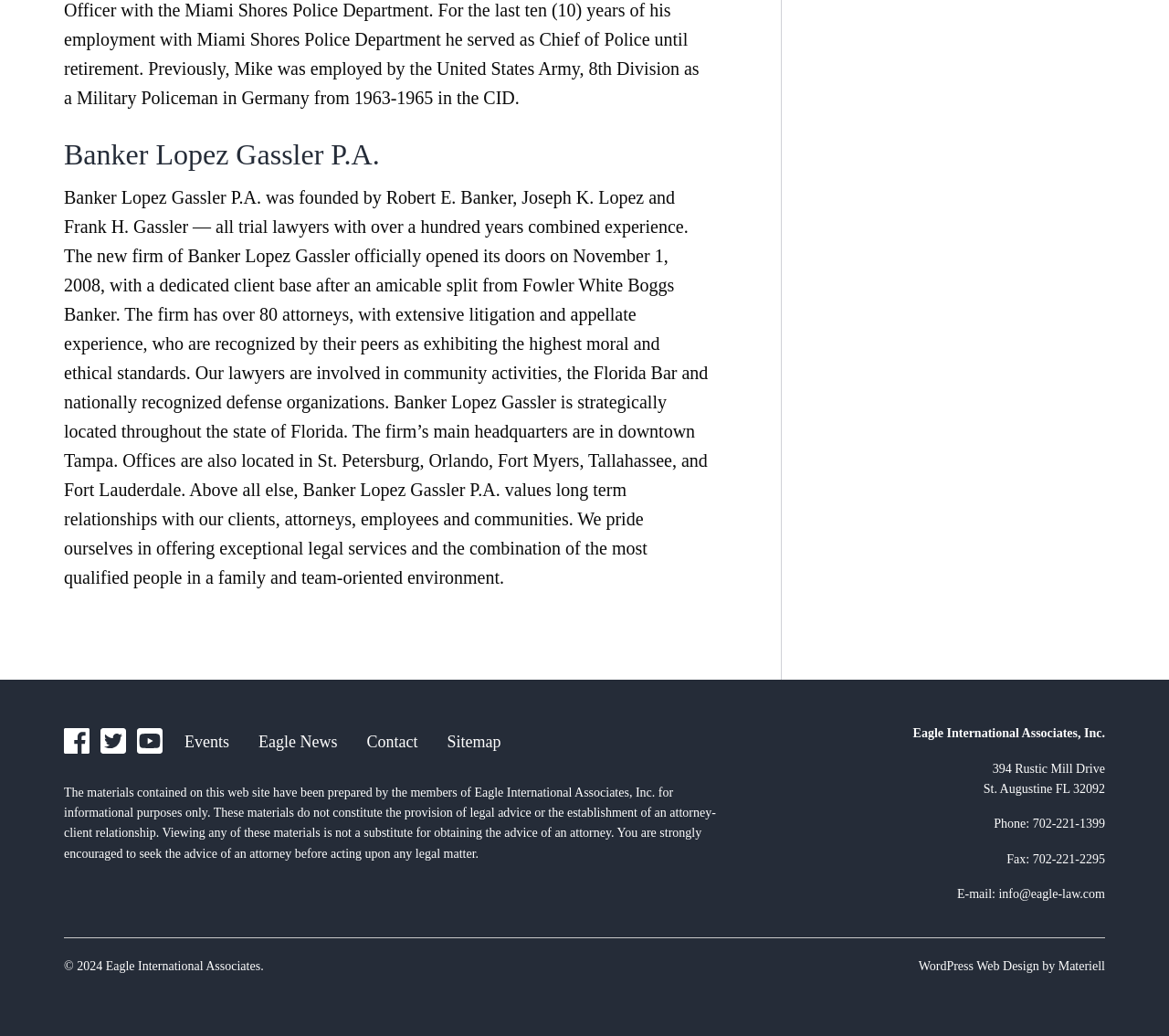Could you please study the image and provide a detailed answer to the question:
How many offices does the firm have?

The firm has offices in downtown Tampa, St. Petersburg, Orlando, Fort Myers, Tallahassee, and Fort Lauderdale, which can be found in the paragraph describing the firm's location.